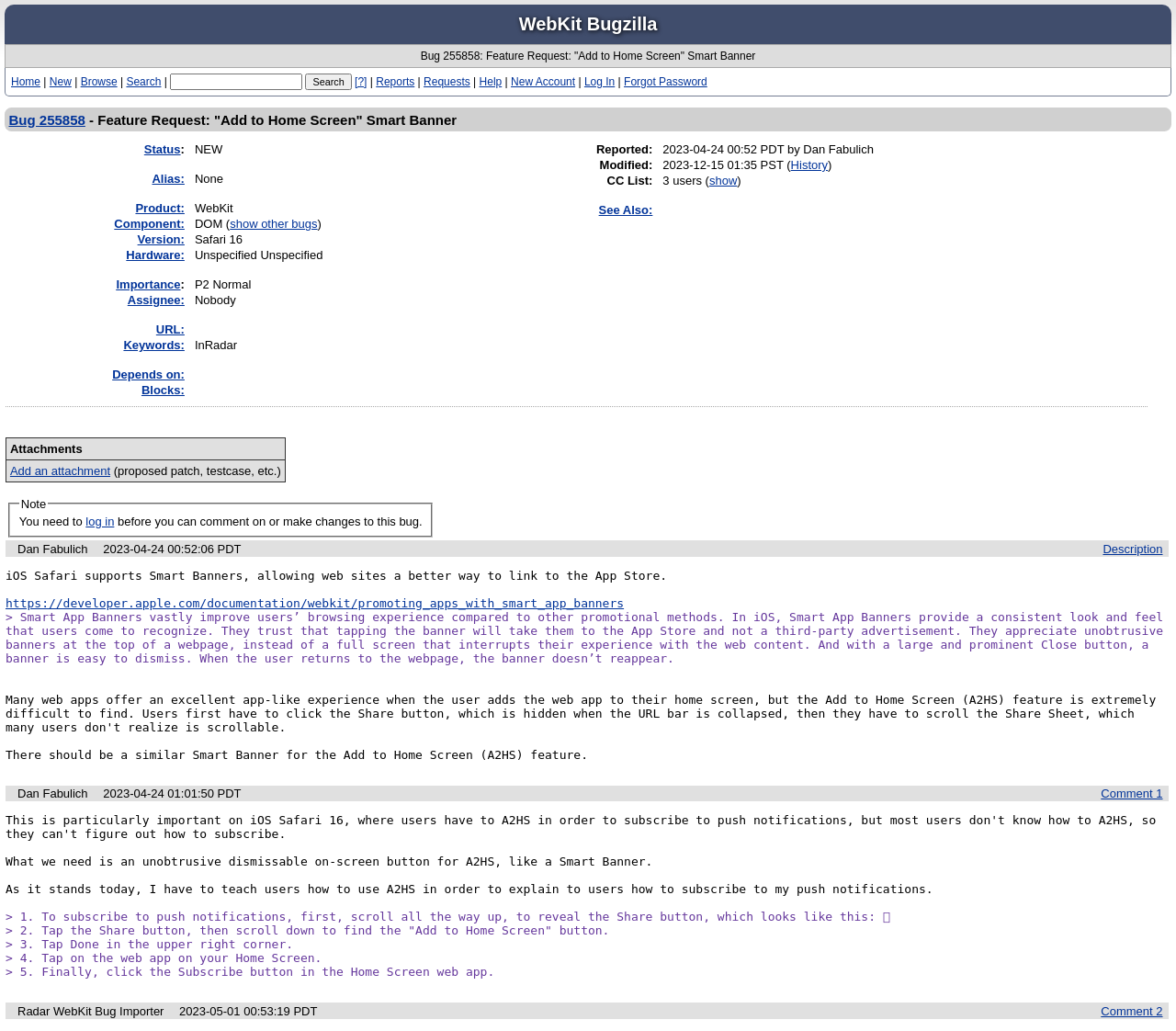Find the bounding box coordinates for the area you need to click to carry out the instruction: "Search for bugs". The coordinates should be four float numbers between 0 and 1, indicated as [left, top, right, bottom].

[0.145, 0.071, 0.257, 0.087]